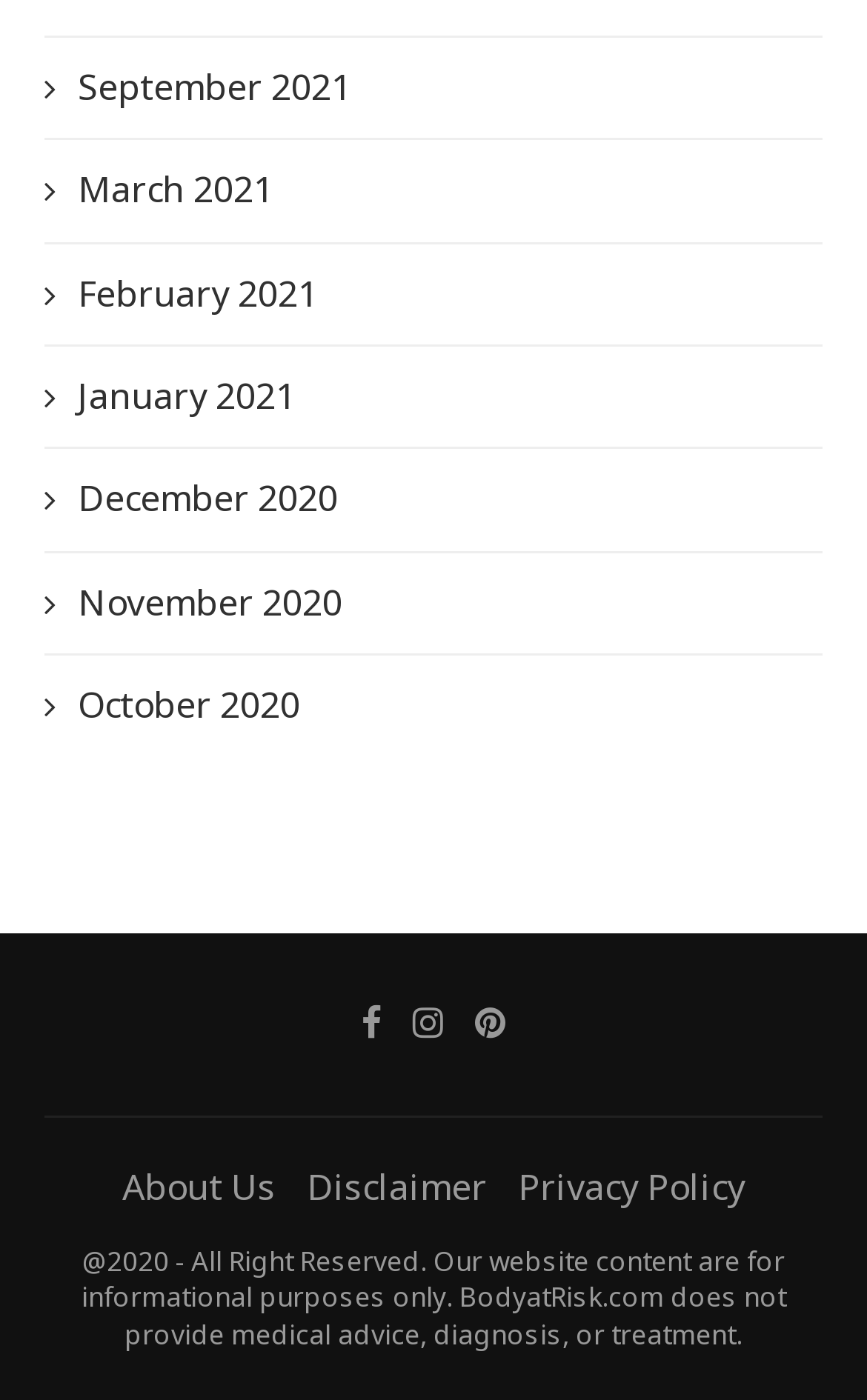Determine the bounding box coordinates for the element that should be clicked to follow this instruction: "Read About Us". The coordinates should be given as four float numbers between 0 and 1, in the format [left, top, right, bottom].

[0.141, 0.83, 0.318, 0.864]